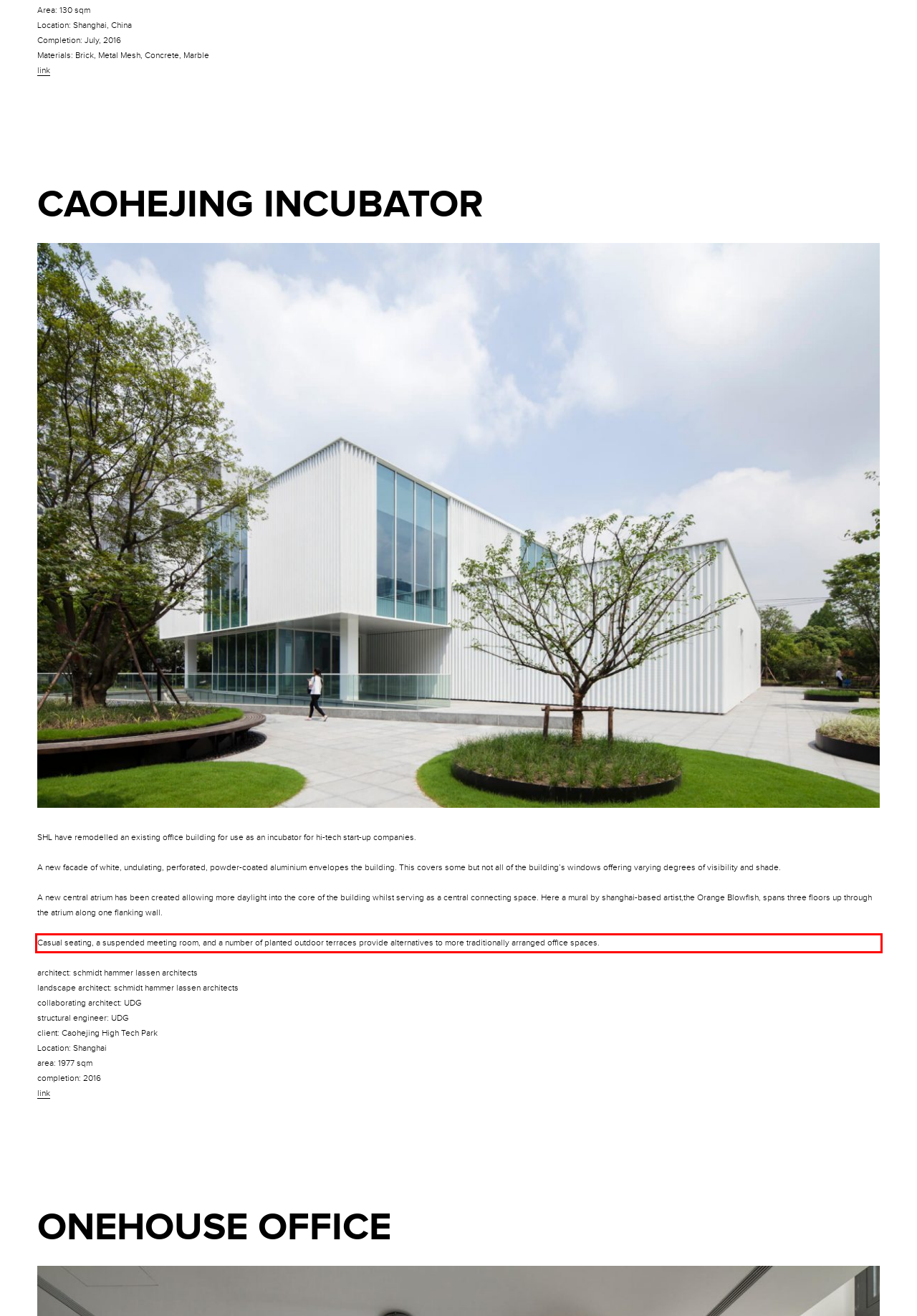Given a screenshot of a webpage, locate the red bounding box and extract the text it encloses.

Casual seating, a suspended meeting room, and a number of planted outdoor terraces provide alternatives to more traditionally arranged office spaces.